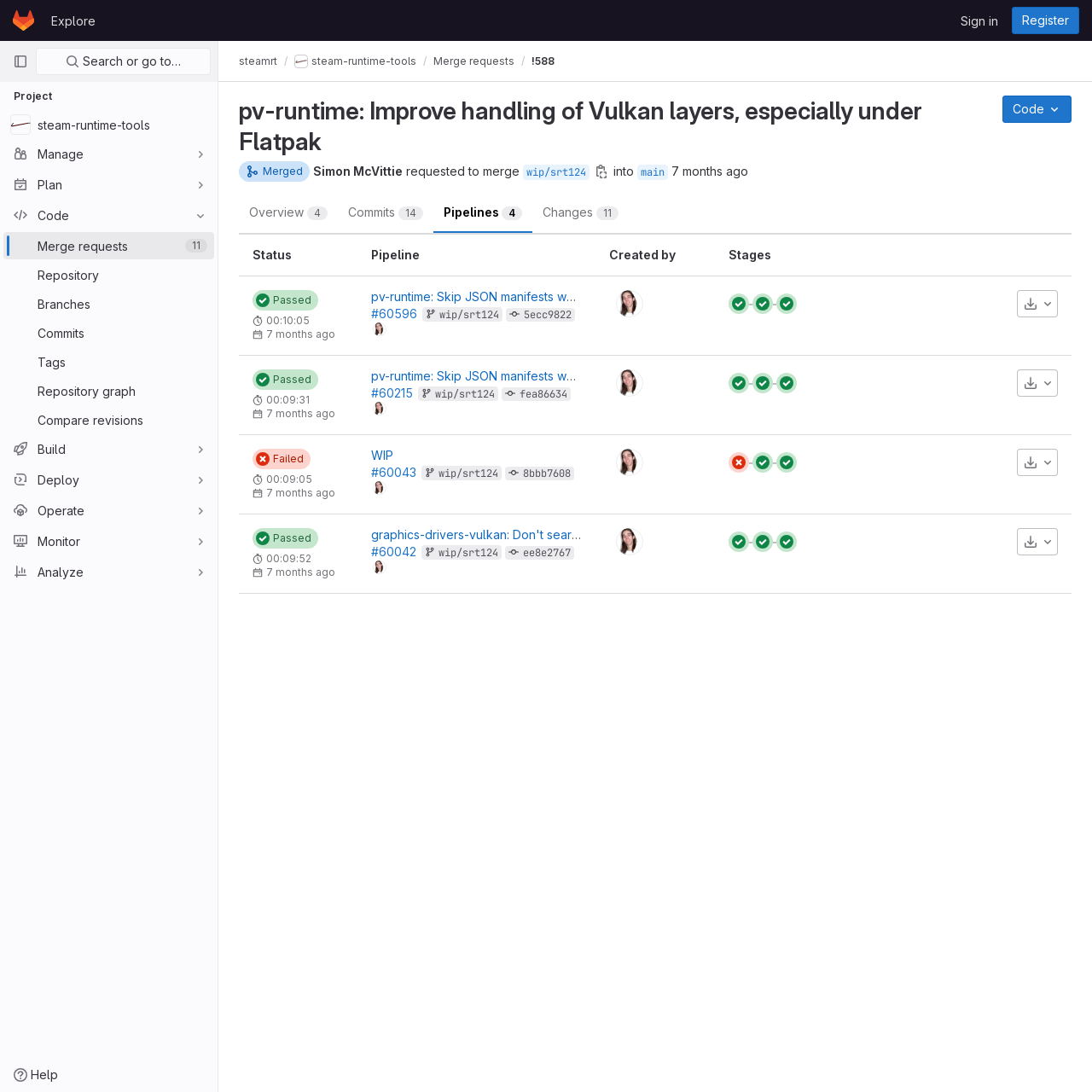Who requested to merge?
Based on the image, please offer an in-depth response to the question.

I found the answer by looking at the text 'Simon McVittie requested to merge' under the main section. This indicates that Simon McVittie is the one who requested to merge.